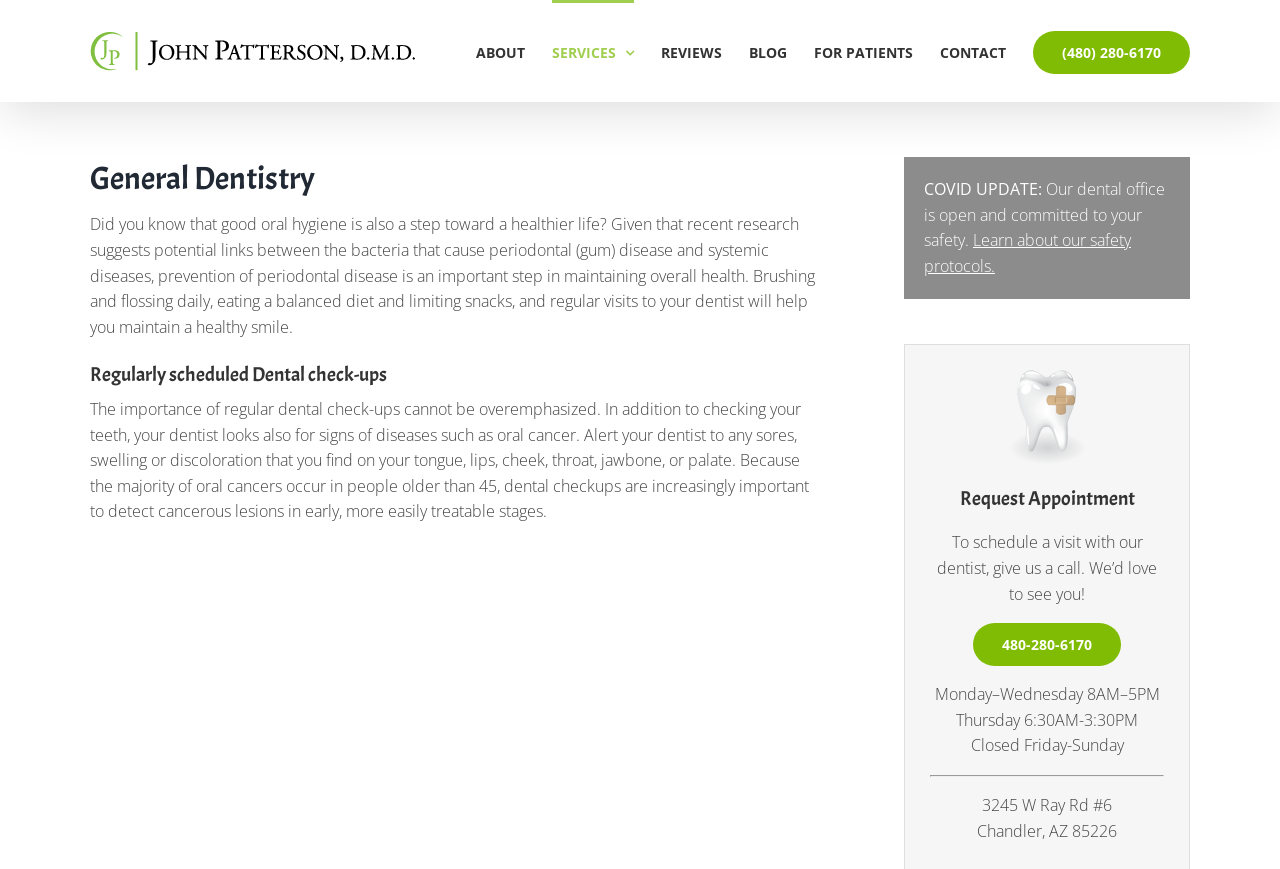Please look at the image and answer the question with a detailed explanation: What is the importance of regular dental check-ups?

I found the answer by reading the text under the heading 'Regularly scheduled Dental check-ups'. It mentions that during dental check-ups, the dentist looks for signs of diseases such as oral cancer, and that regular check-ups are important to detect cancerous lesions in early stages.